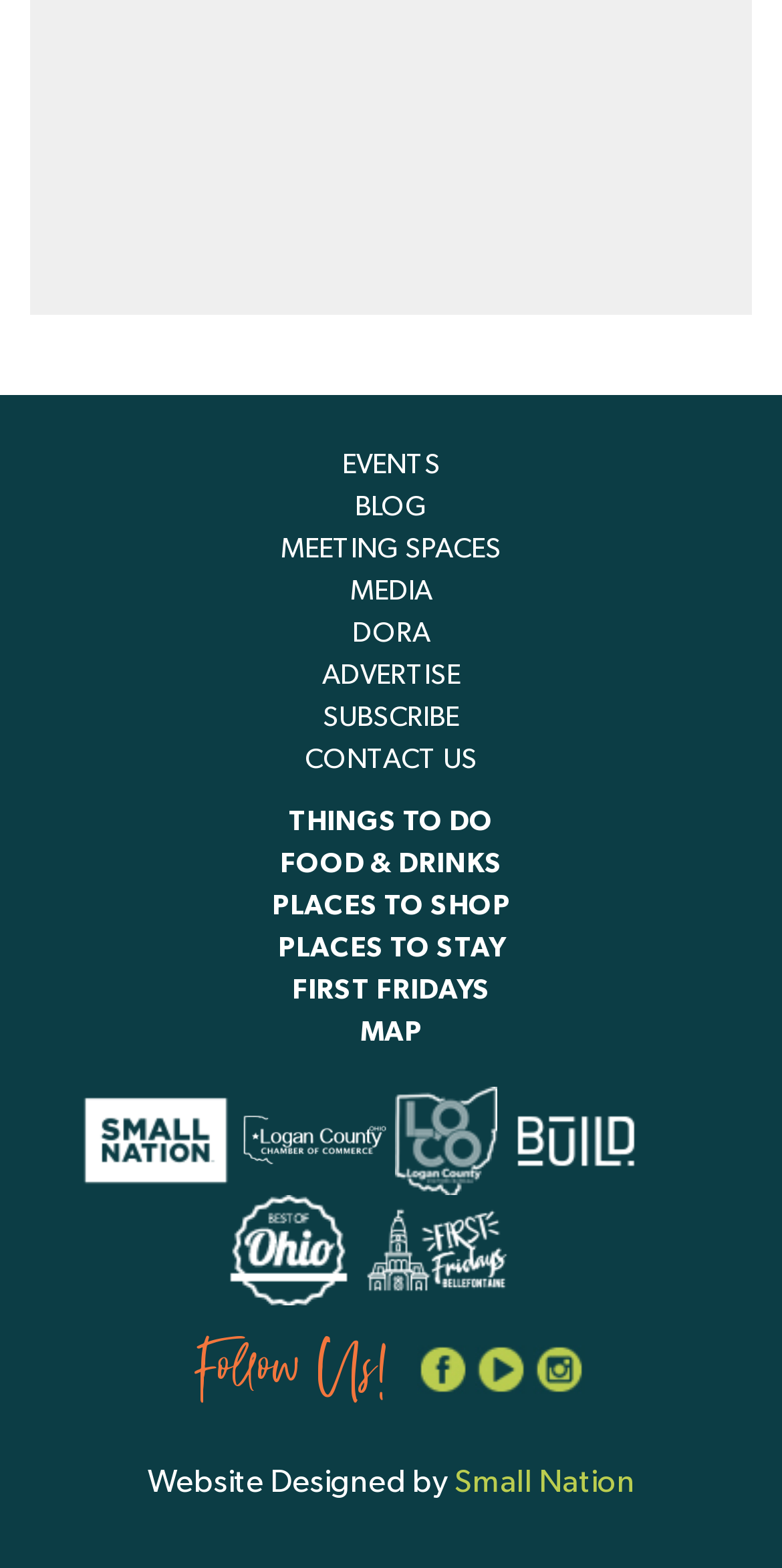Provide the bounding box coordinates of the area you need to click to execute the following instruction: "Explore MEETING SPACES".

[0.167, 0.338, 0.833, 0.365]